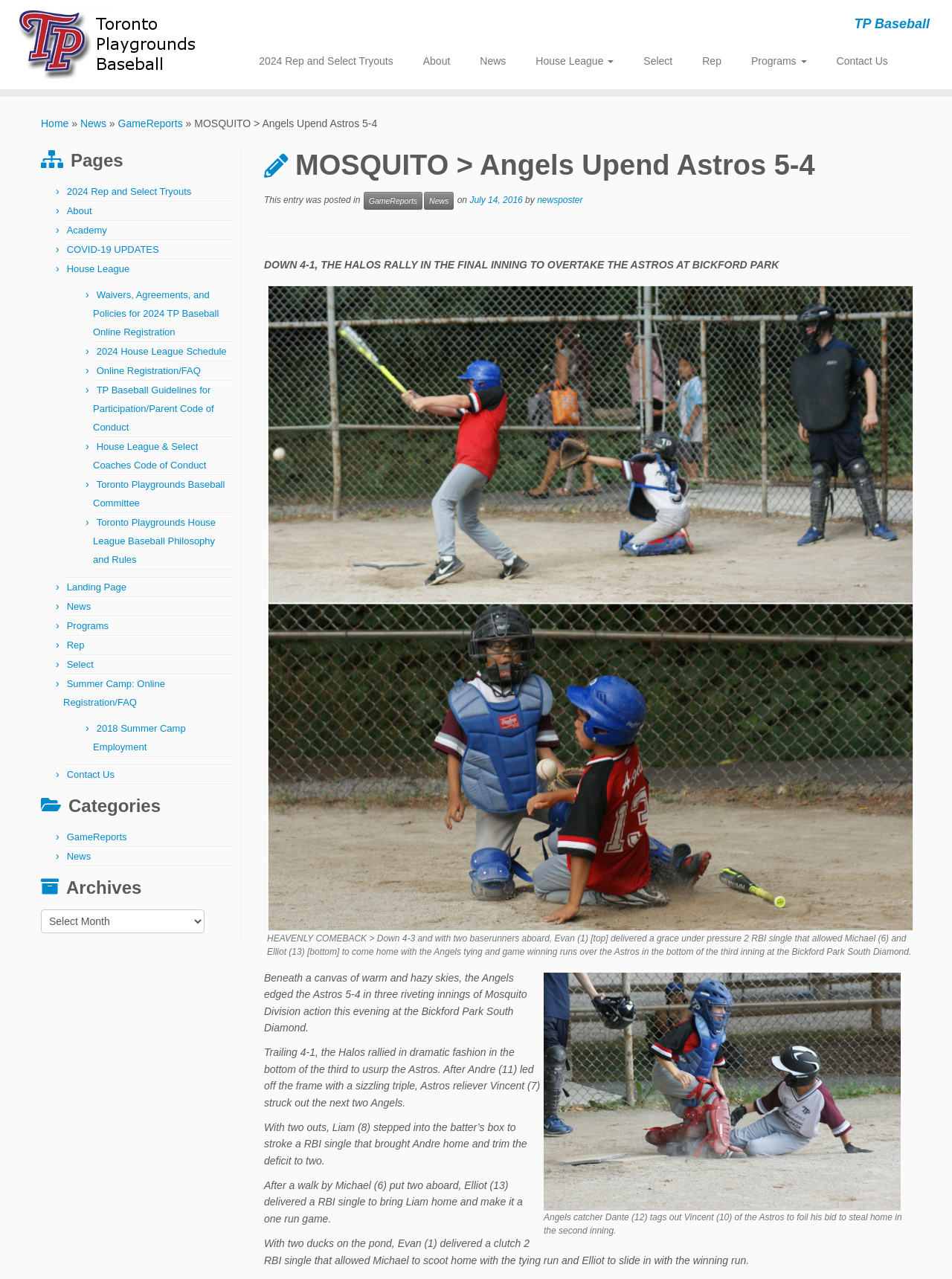What is the name of the team that won the game?
Could you please answer the question thoroughly and with as much detail as possible?

I read the article and found that the Angels won the game against the Astros. The article says 'DOWN 4-1, THE HALOS RALLY IN THE FINAL INNING TO OVERTAKE THE ASTROS AT BICKFORD PARK'.